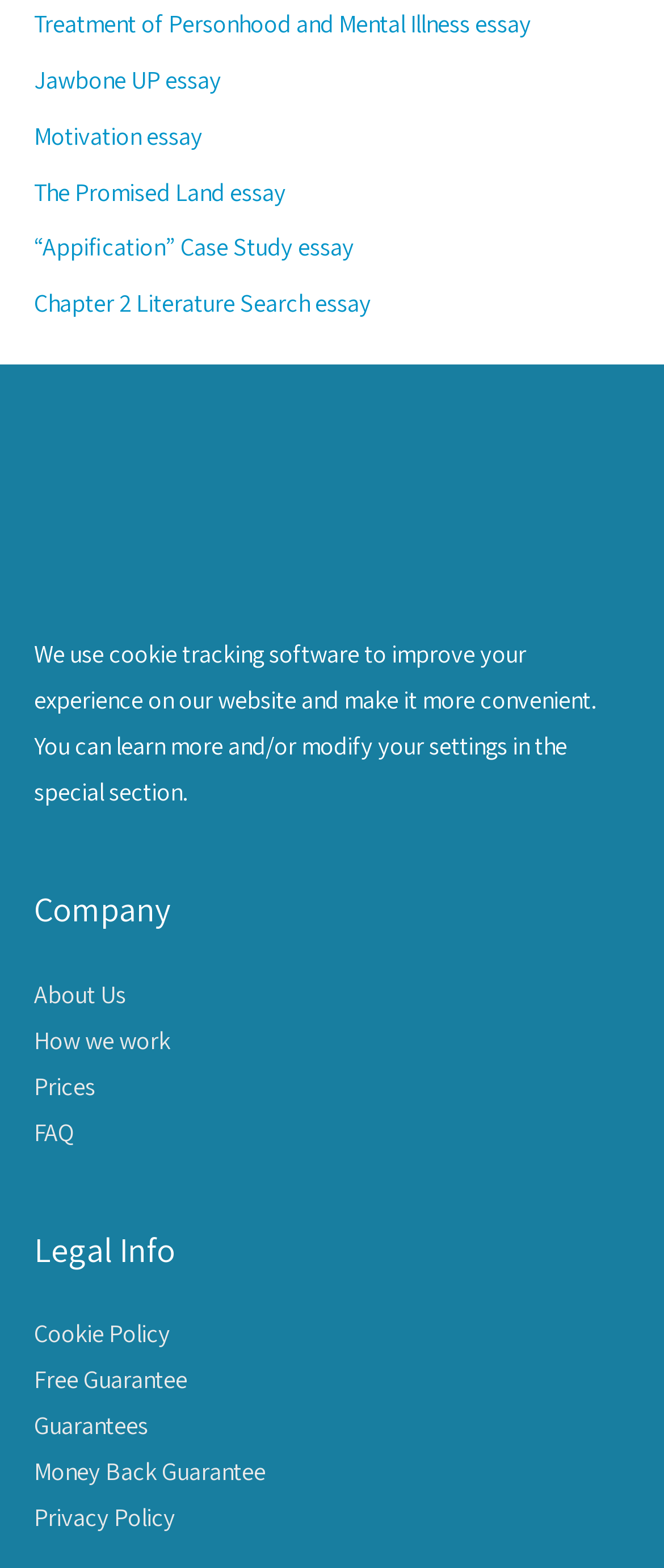Is there an image on the webpage?
From the screenshot, supply a one-word or short-phrase answer.

Yes